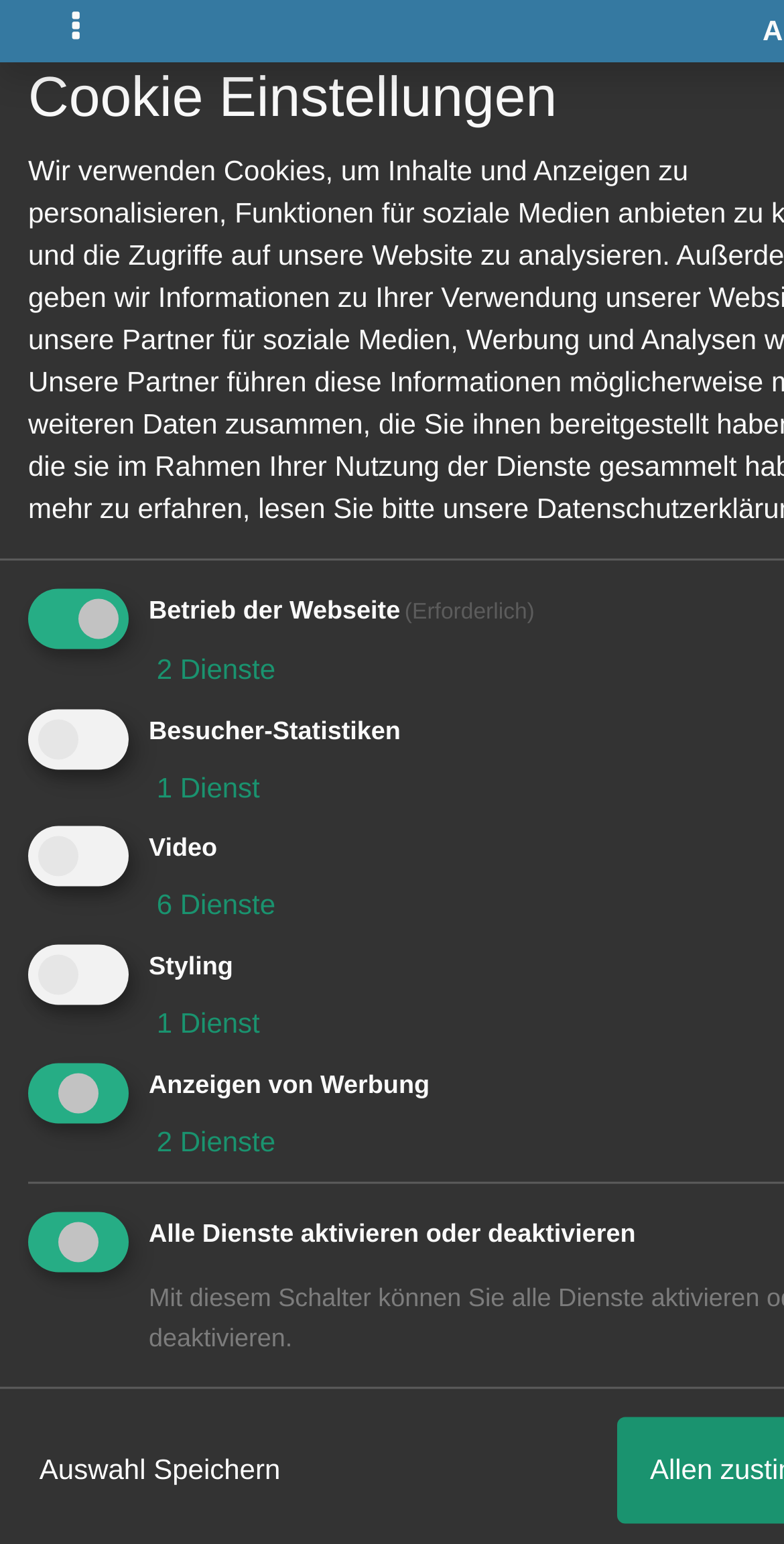Determine the bounding box coordinates of the region to click in order to accomplish the following instruction: "View 'Cheap Jerseys From China'". Provide the coordinates as four float numbers between 0 and 1, specifically [left, top, right, bottom].

[0.097, 0.657, 0.89, 0.705]